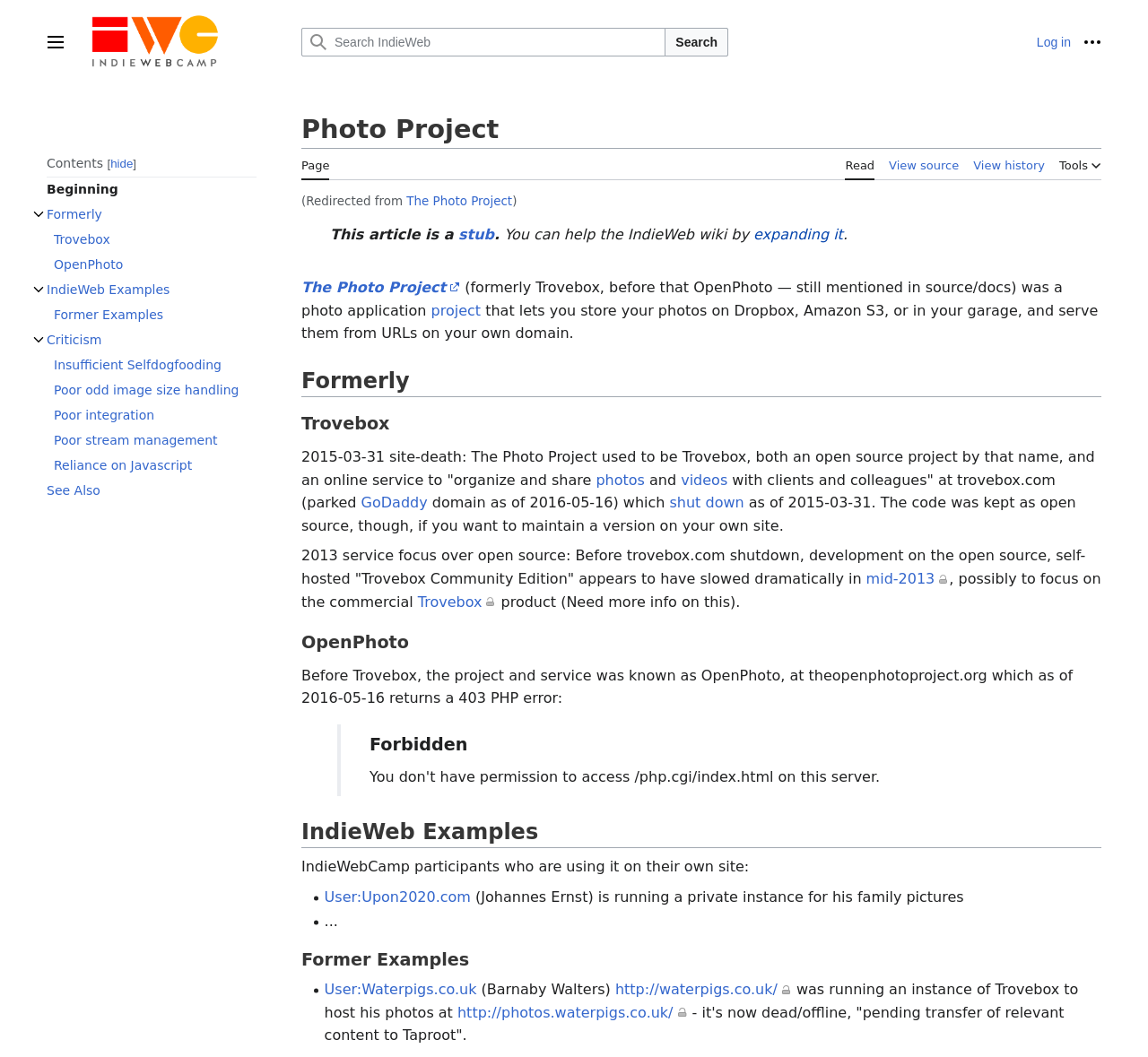Specify the bounding box coordinates of the element's region that should be clicked to achieve the following instruction: "Expand Criticism subsection". The bounding box coordinates consist of four float numbers between 0 and 1, in the format [left, top, right, bottom].

[0.025, 0.312, 0.042, 0.331]